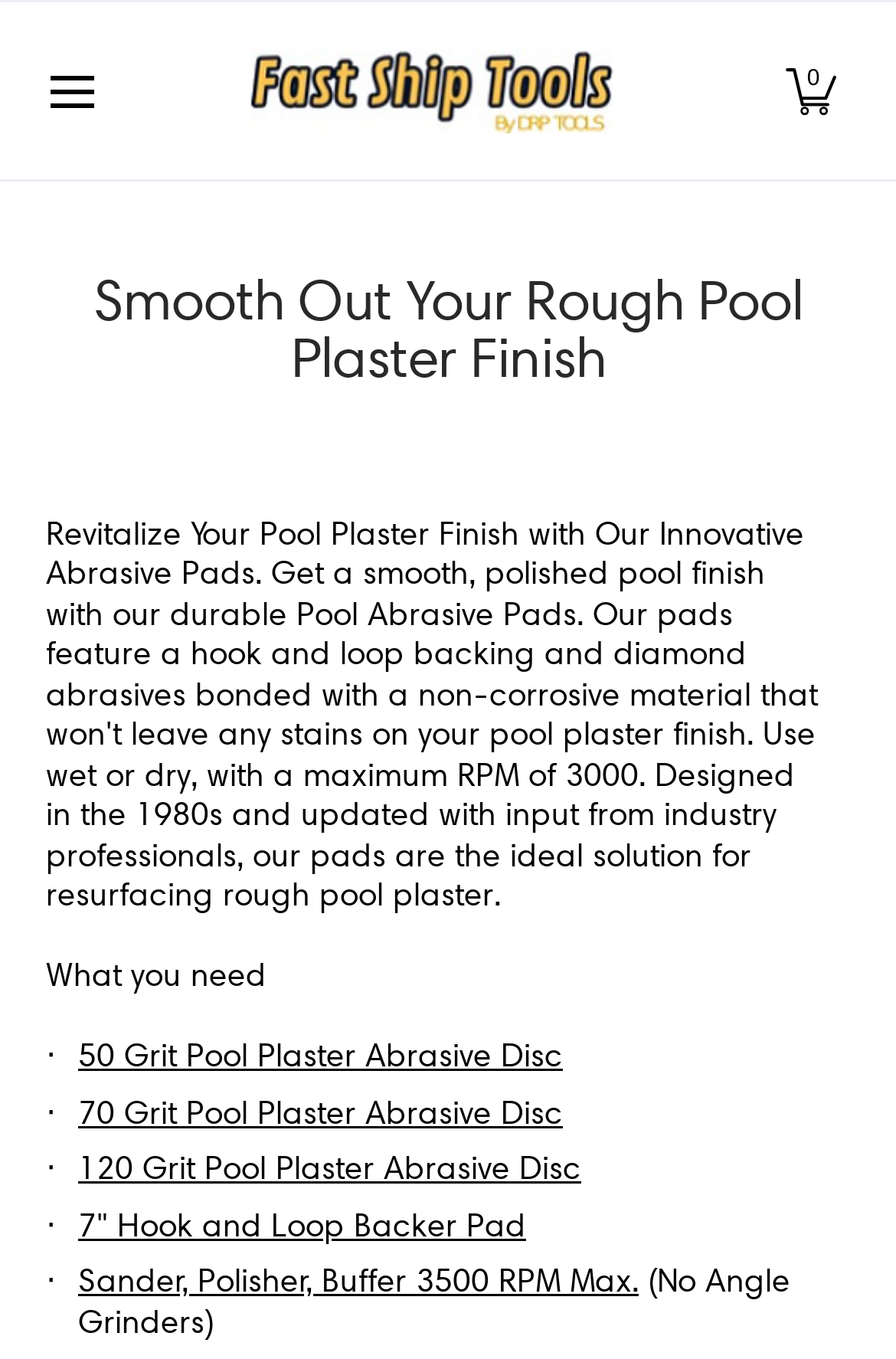Could you determine the bounding box coordinates of the clickable element to complete the instruction: "Go to '50 Grit Pool Plaster Abrasive Disc'"? Provide the coordinates as four float numbers between 0 and 1, i.e., [left, top, right, bottom].

[0.087, 0.761, 0.628, 0.791]